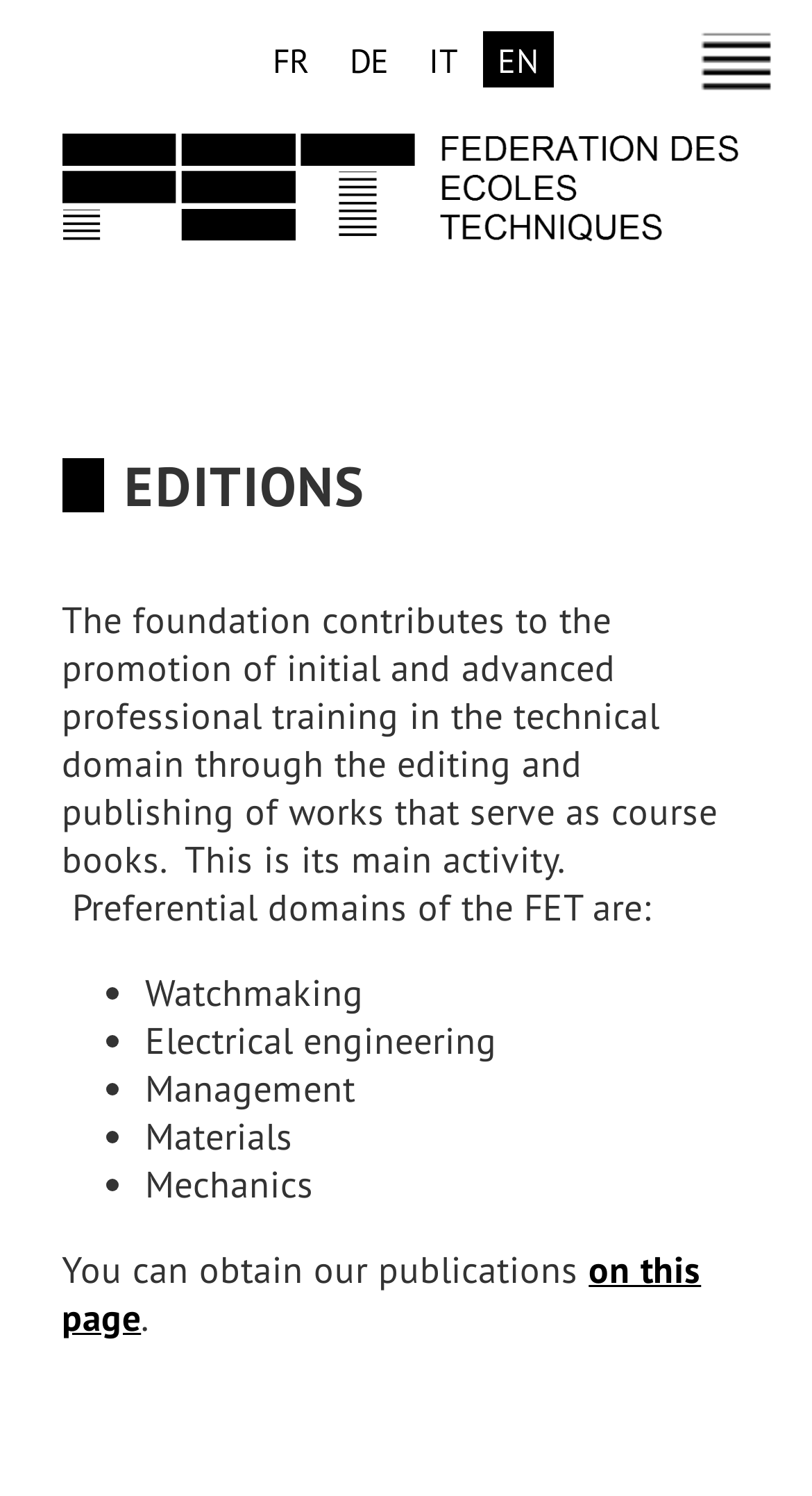Write a detailed summary of the webpage.

The webpage is about the Federation of Technical Schools (Fet-Edu), a Swiss foundation focused on vocational training and publishing. At the top right corner, there is a mobile menu icon. Below it, a language selection list is located, offering options in French, German, Italian, and English. 

On the left side, the Fet-Edu logo is displayed, accompanied by a link to the logo. The main content area is divided into sections. The first section has a heading "EDITIONS" and describes the foundation's main activity, which is editing and publishing course books for initial and advanced professional training in the technical domain. 

Below this section, there is a list of preferential domains of the FET, including Watchmaking, Electrical engineering, Management, Materials, and Mechanics, each marked with a bullet point. 

Further down, a paragraph informs visitors that they can obtain the foundation's publications on this page, with a link to access them.